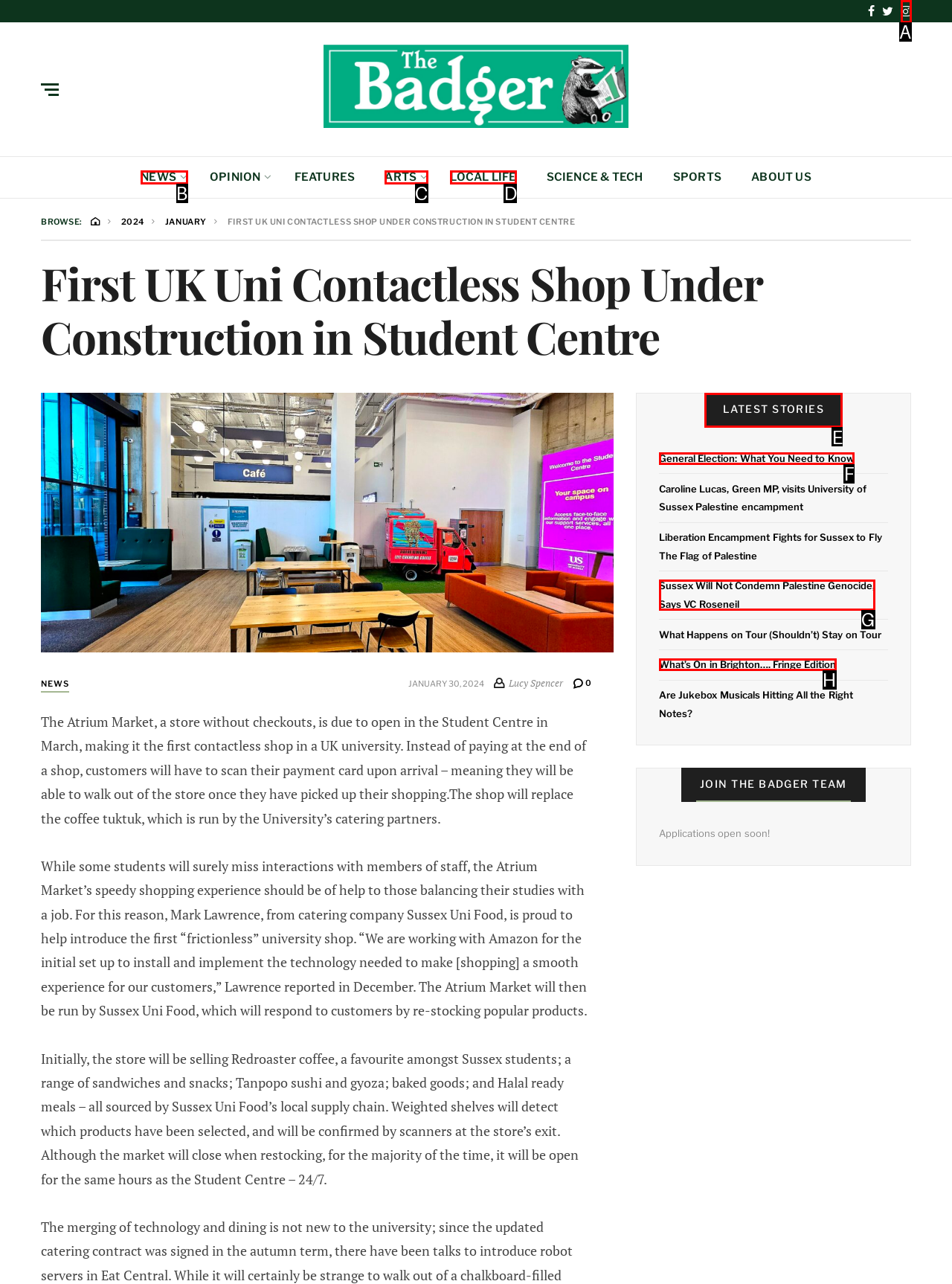Which option should be clicked to execute the following task: Check out the latest stories? Respond with the letter of the selected option.

E